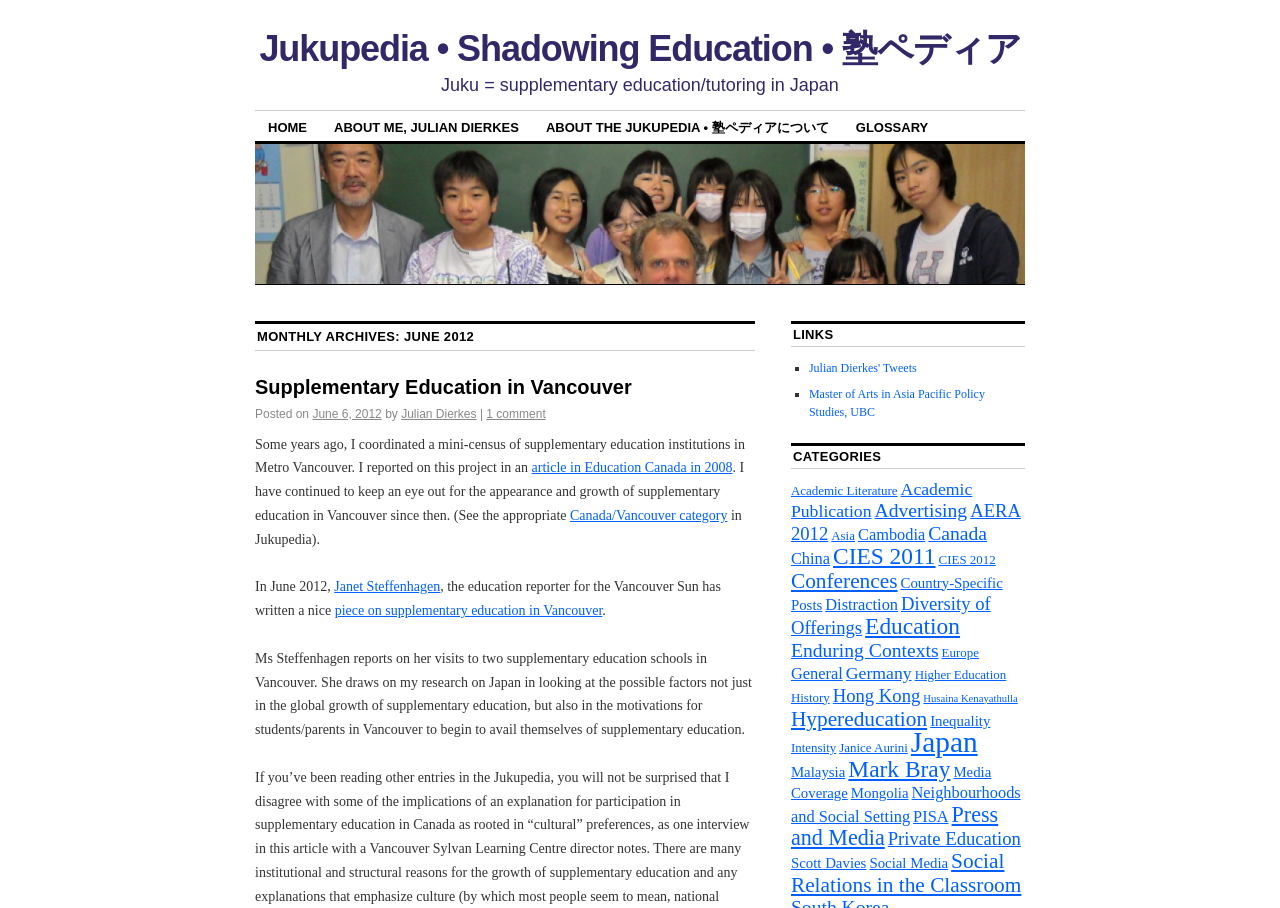Provide a brief response to the question below using one word or phrase:
What is the name of the education reporter mentioned in the article?

Janet Steffenhagen